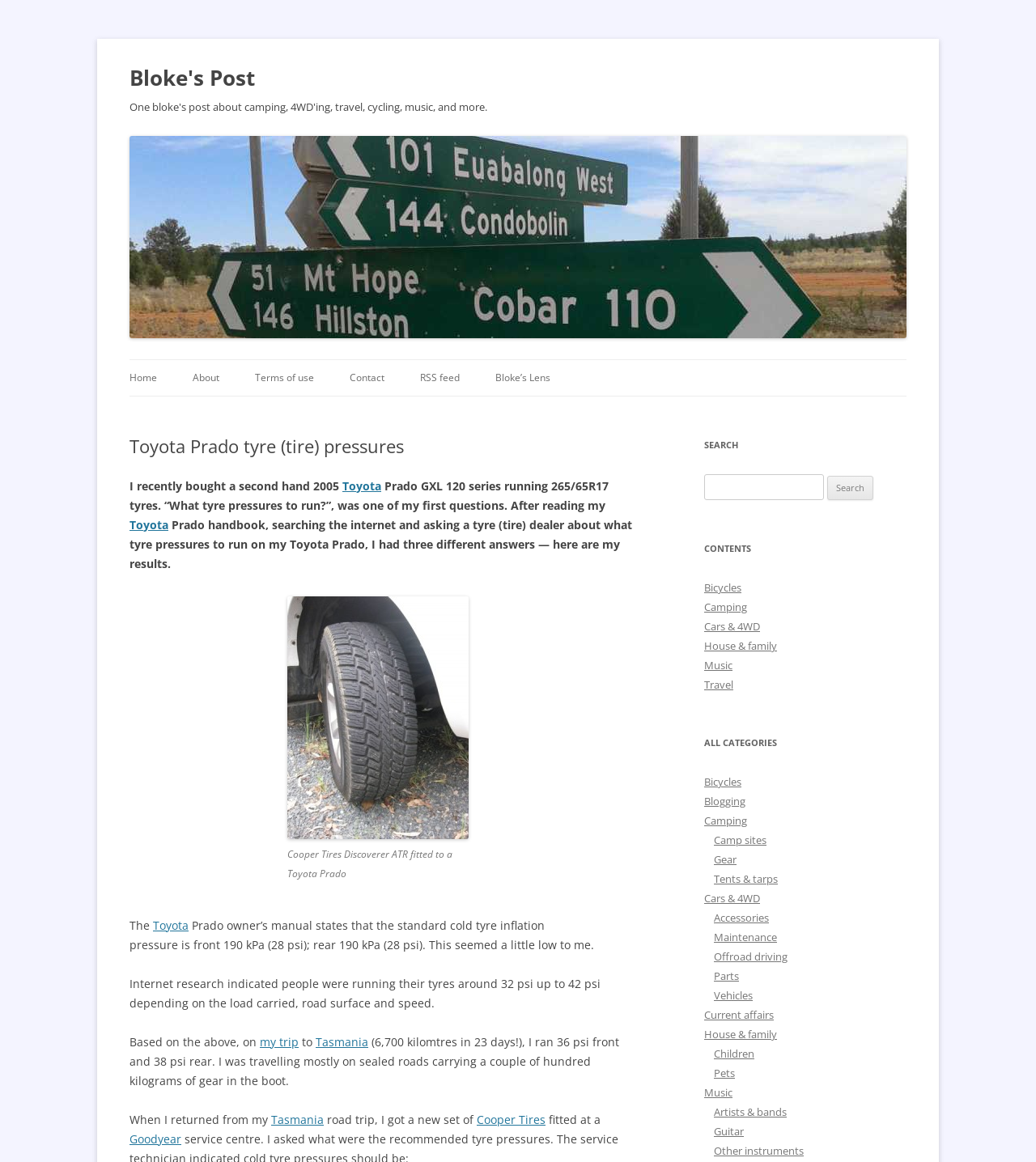Please locate the bounding box coordinates for the element that should be clicked to achieve the following instruction: "Visit the 'Camping' category". Ensure the coordinates are given as four float numbers between 0 and 1, i.e., [left, top, right, bottom].

[0.68, 0.516, 0.721, 0.529]